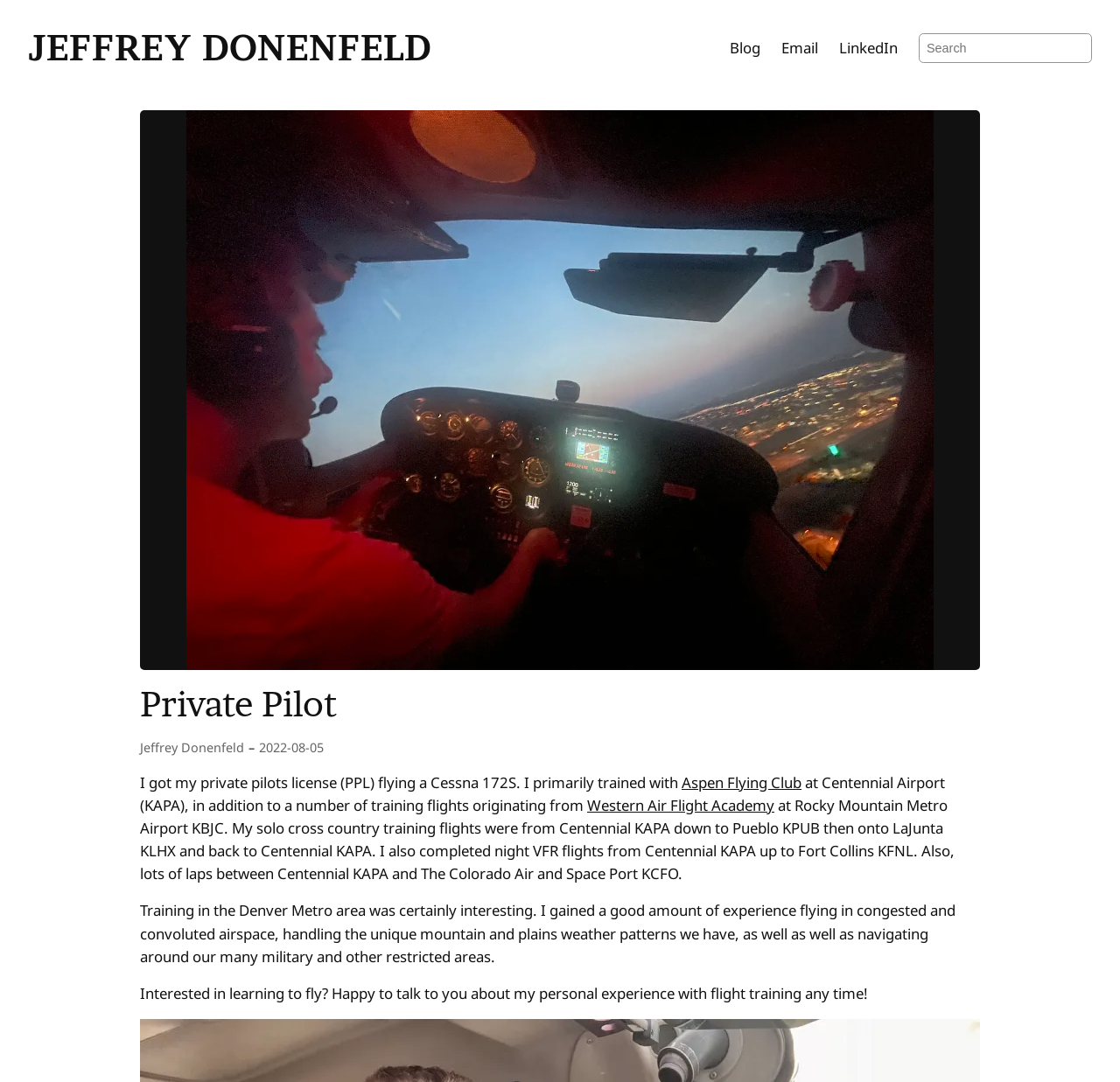Pinpoint the bounding box coordinates for the area that should be clicked to perform the following instruction: "Learn more about Aspen Flying Club".

[0.609, 0.714, 0.716, 0.733]